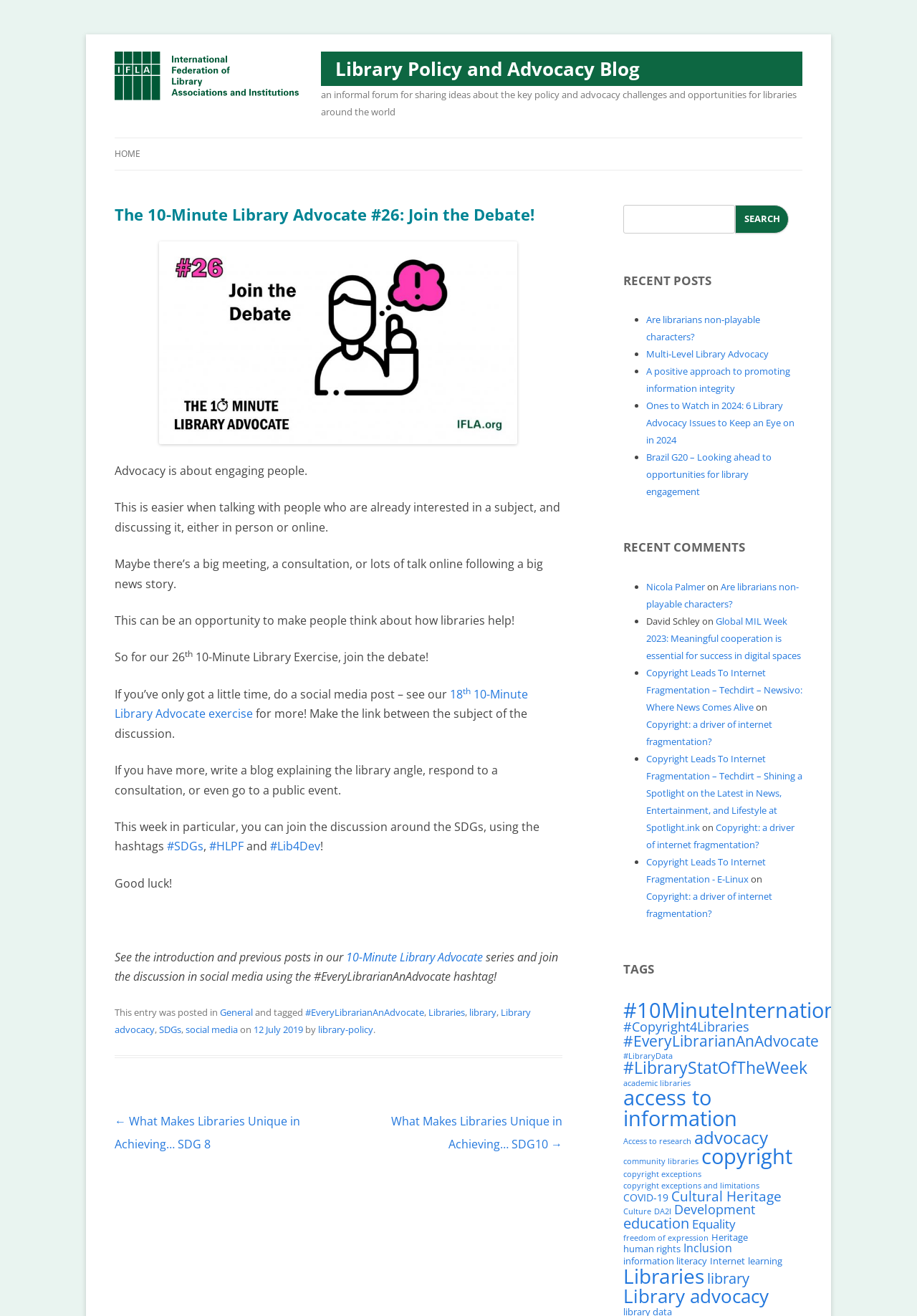Please find the main title text of this webpage.

Library Policy and Advocacy Blog